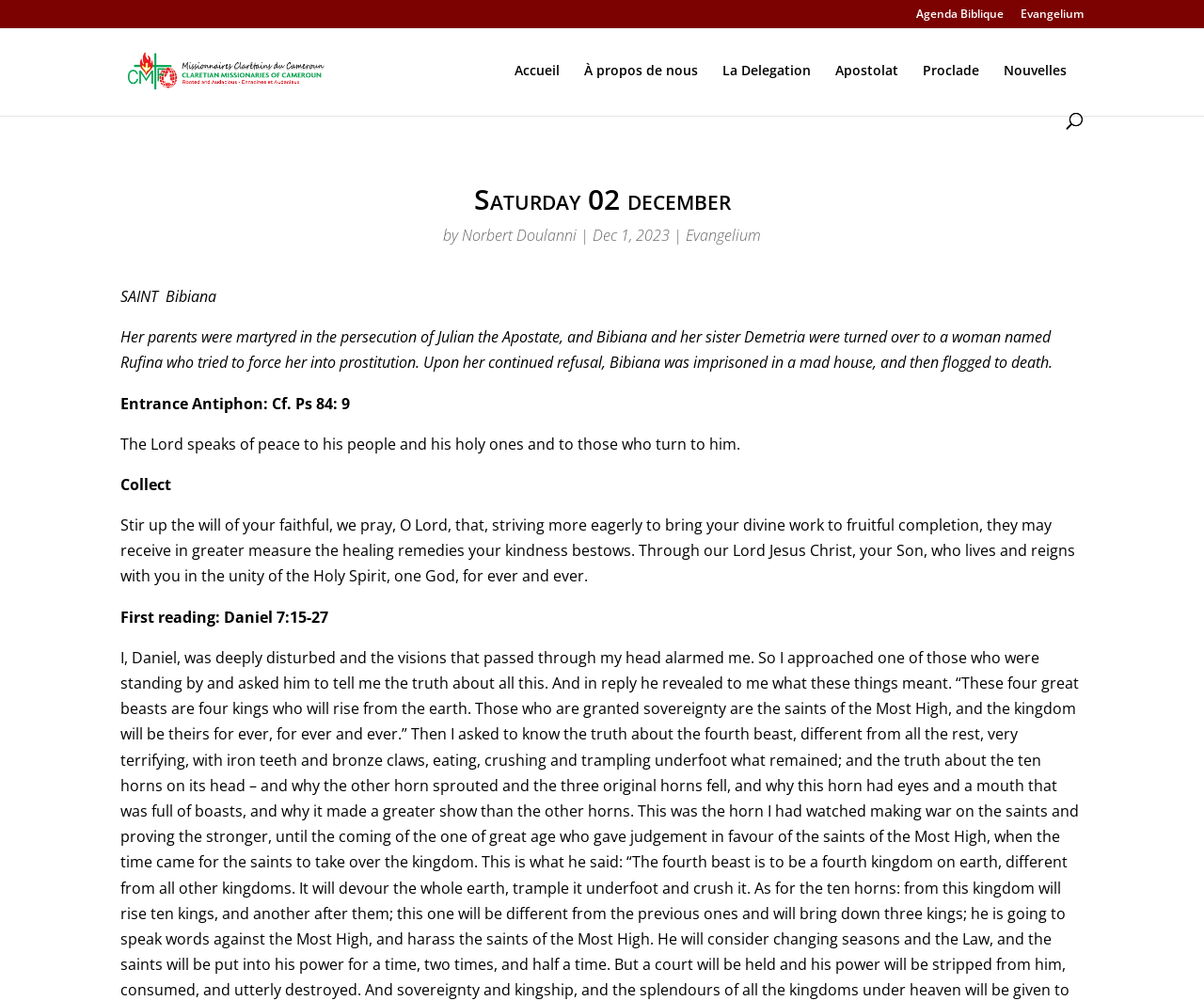Give a one-word or short-phrase answer to the following question: 
What is the title of the first reading mentioned on the webpage?

Daniel 7:15-27